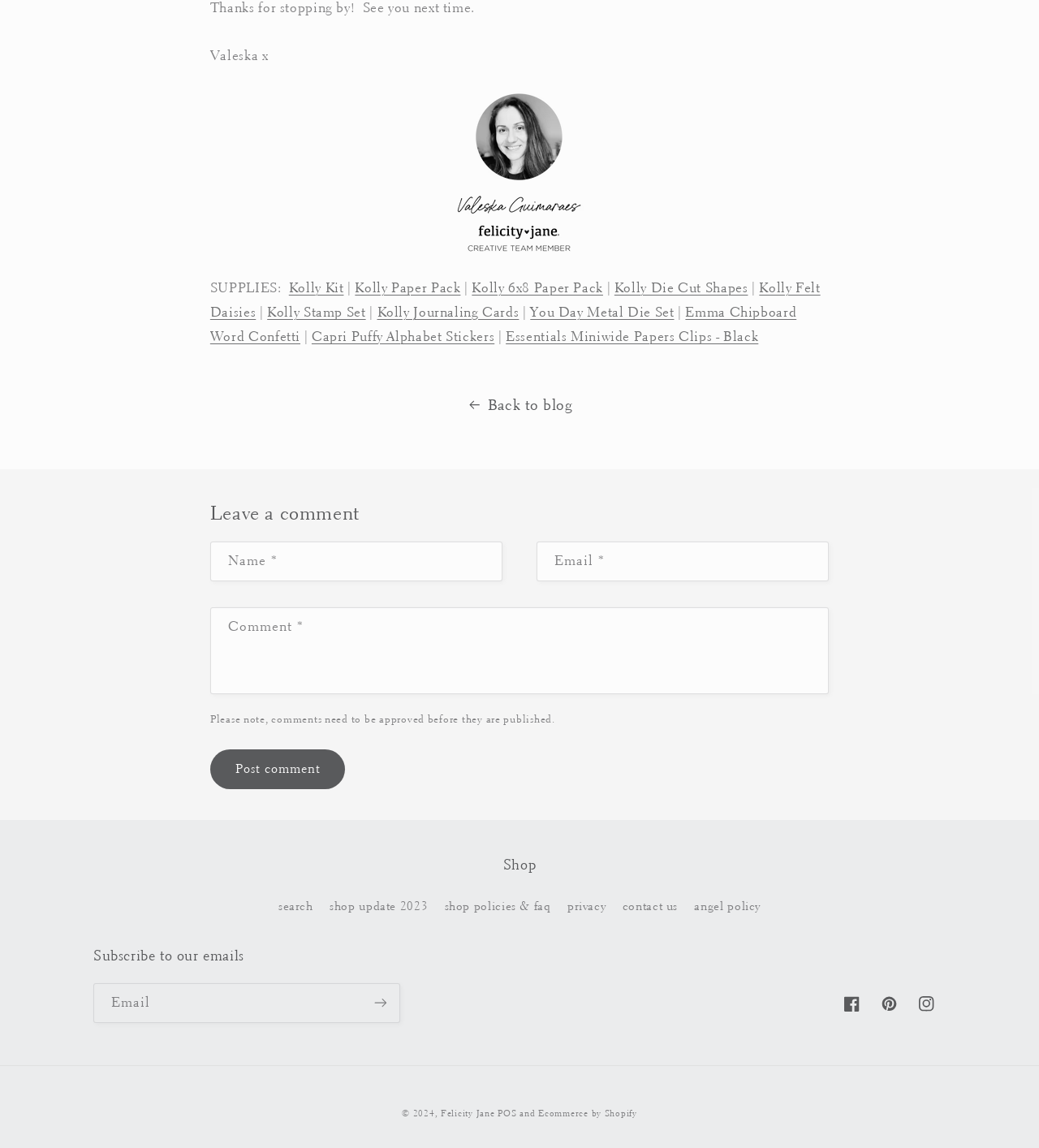Analyze the image and provide a detailed answer to the question: What is the name of the person in the title?

The title of the webpage contains the text 'Valeska x', which suggests that Valeska is the name of the person being referred to.